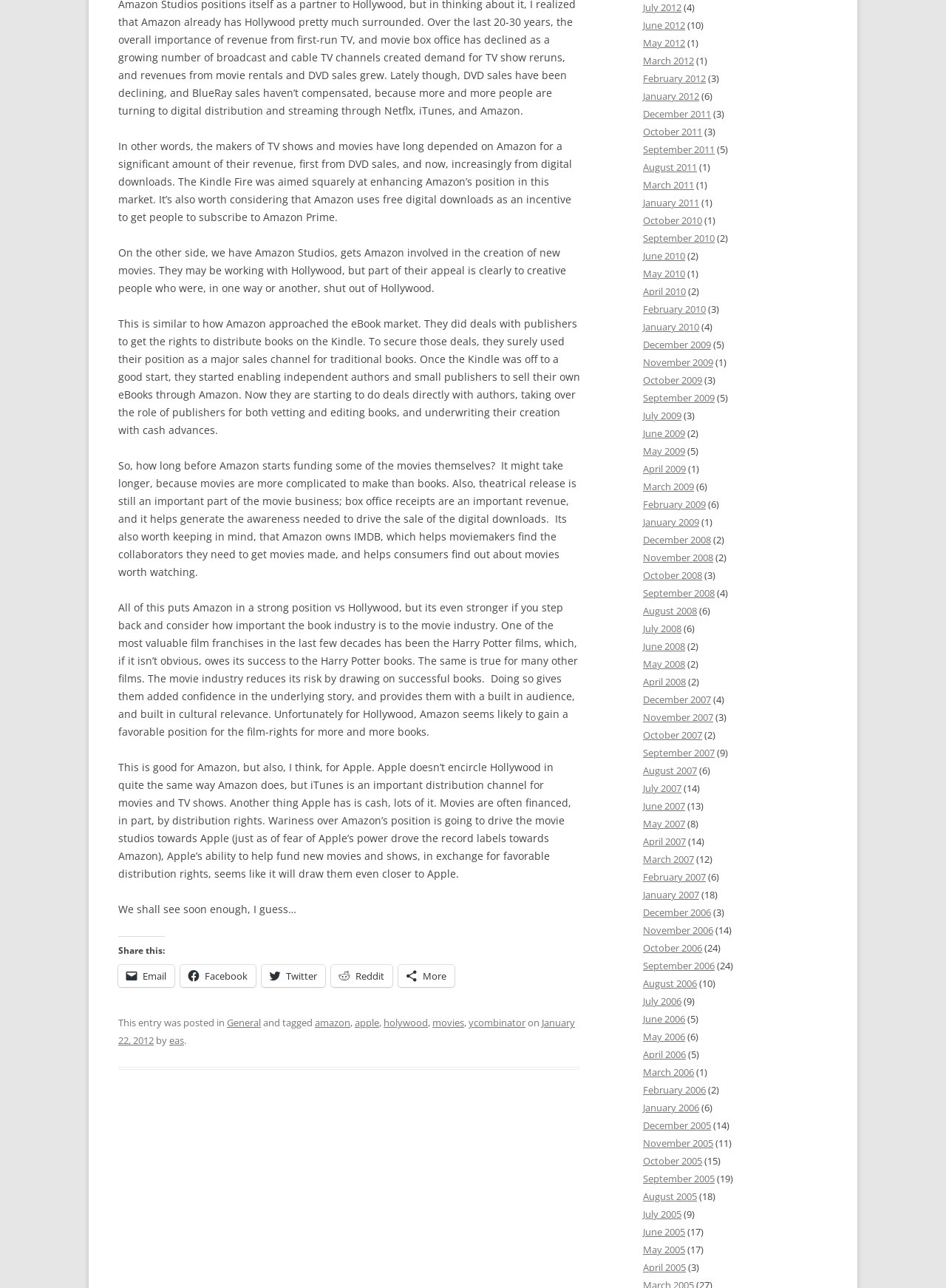Could you highlight the region that needs to be clicked to execute the instruction: "Open Instagram"?

None